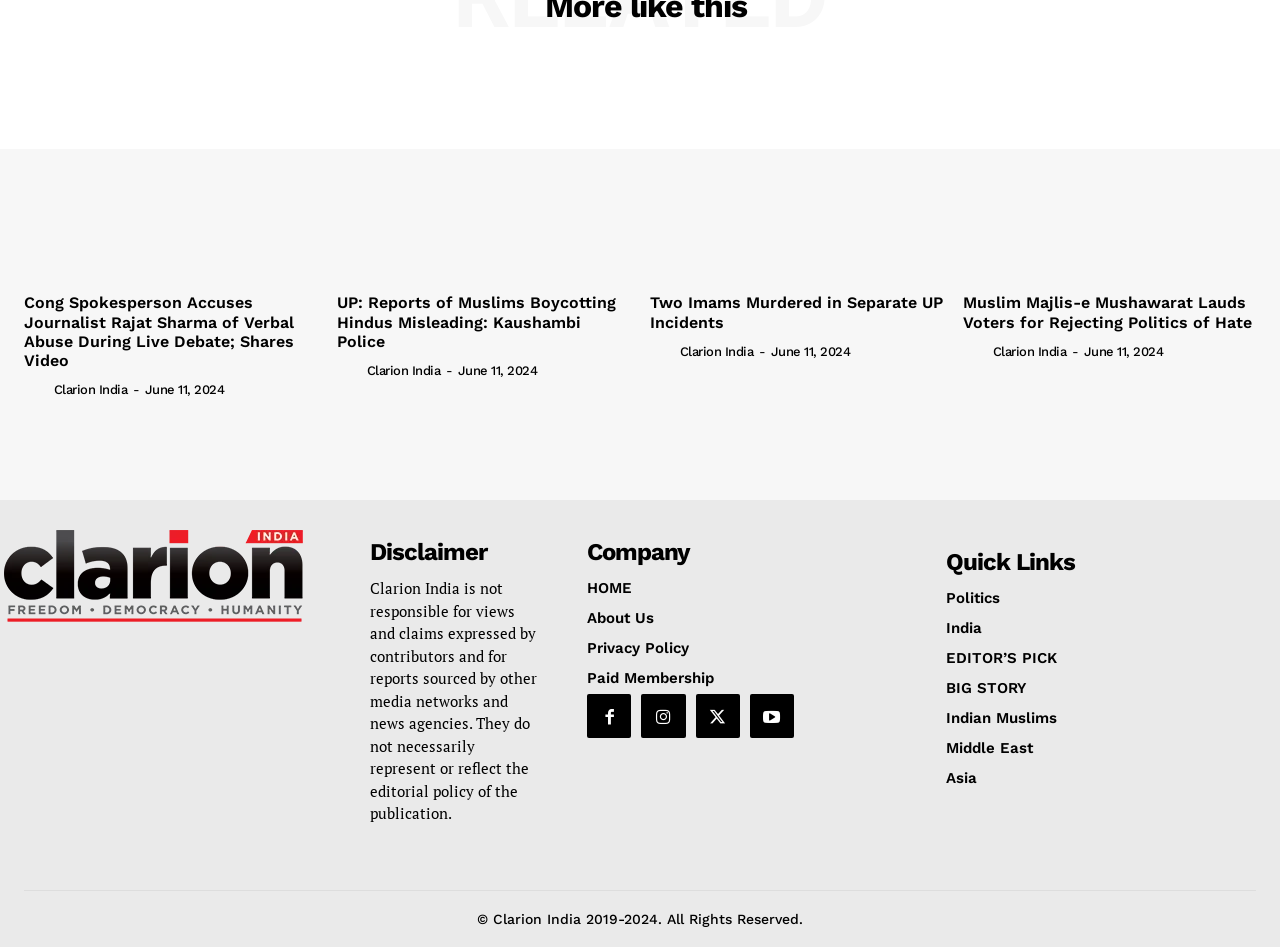Give a one-word or short-phrase answer to the following question: 
What is the name of the publication?

Clarion India